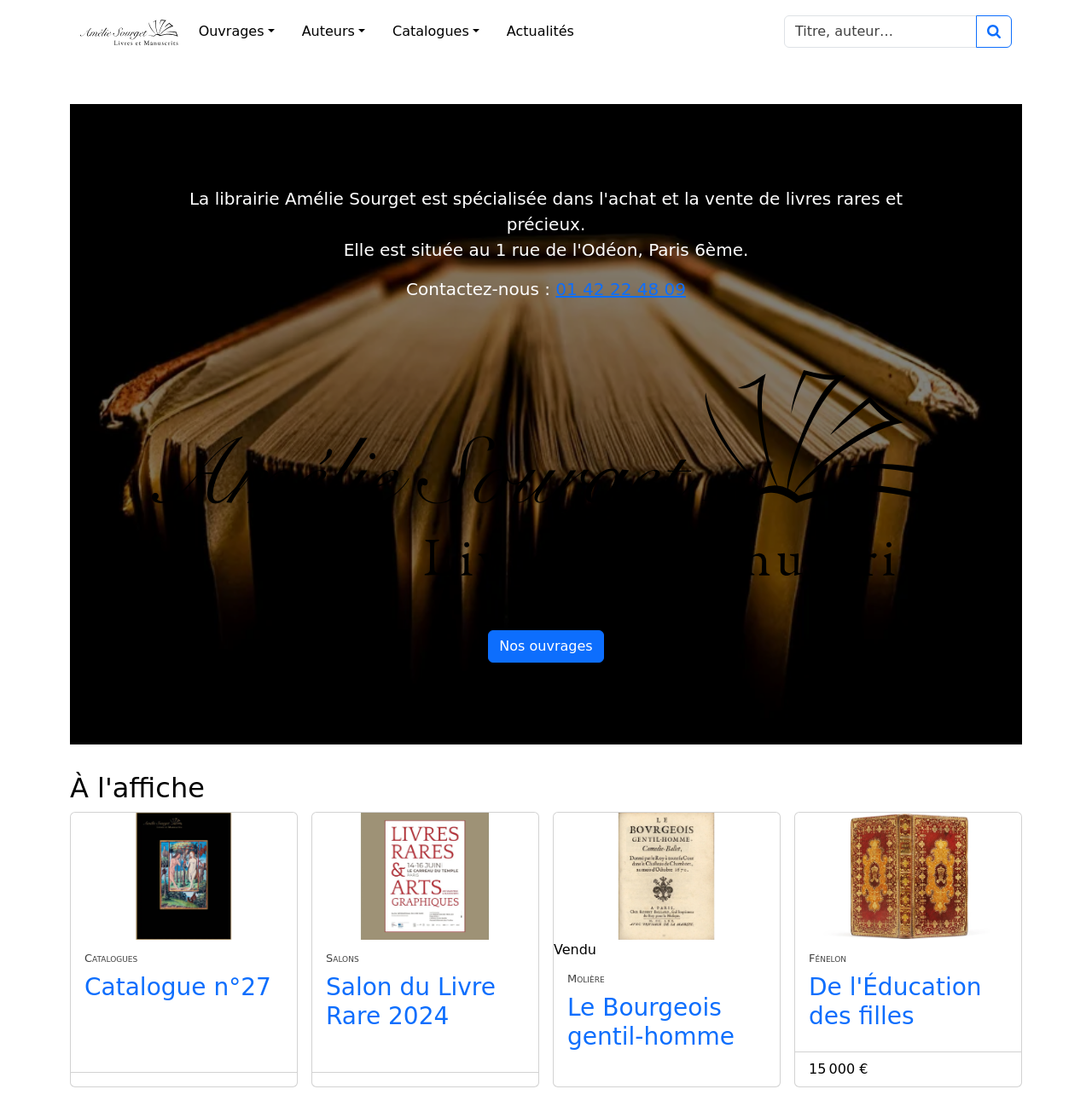Locate the bounding box coordinates of the clickable area needed to fulfill the instruction: "Click on the 'Ouvrages' button".

[0.175, 0.015, 0.258, 0.041]